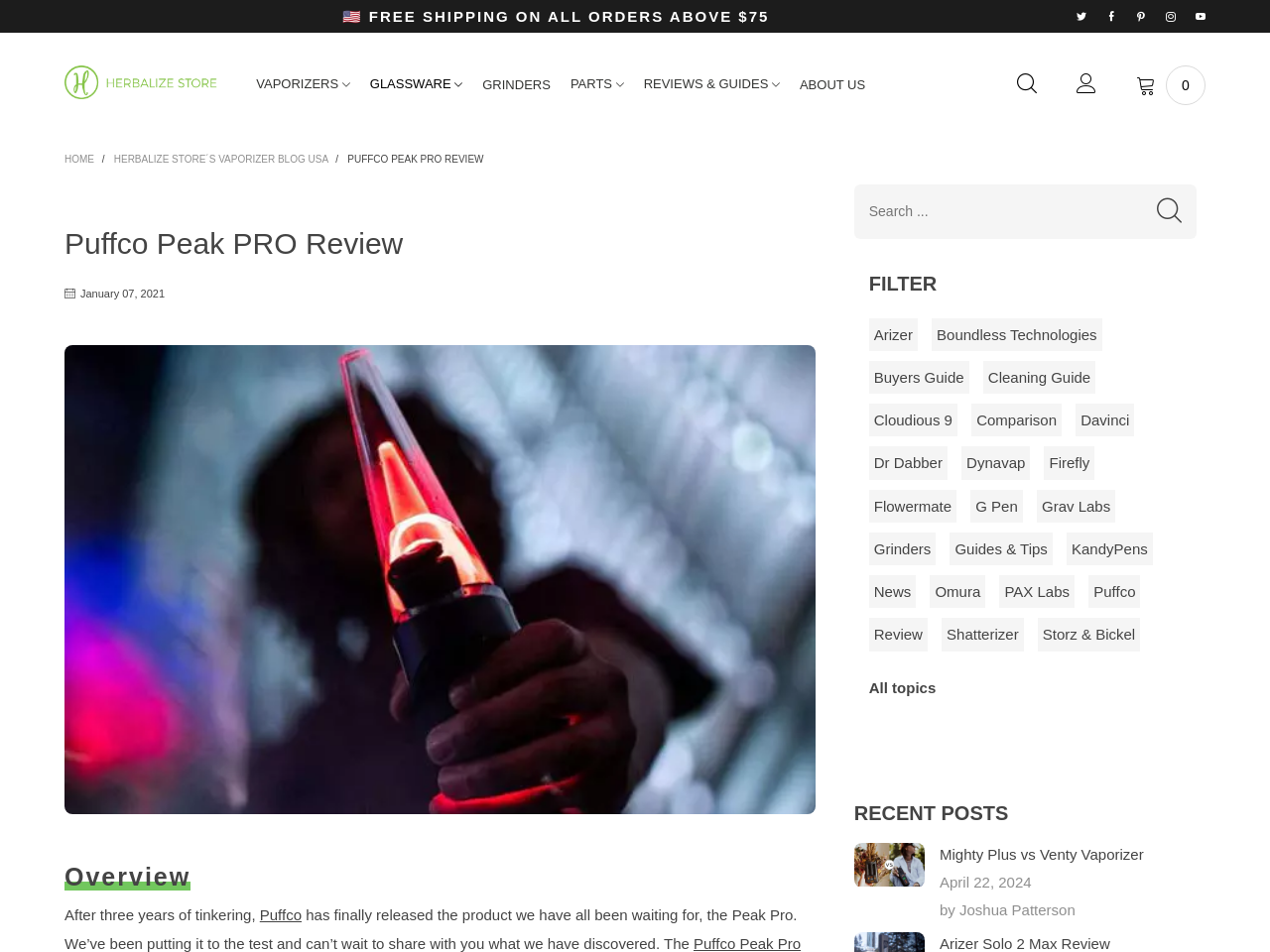Please find the bounding box coordinates of the element's region to be clicked to carry out this instruction: "Read the 'Mighty Plus vs Venty Vaporizer' post".

[0.672, 0.885, 0.728, 0.932]